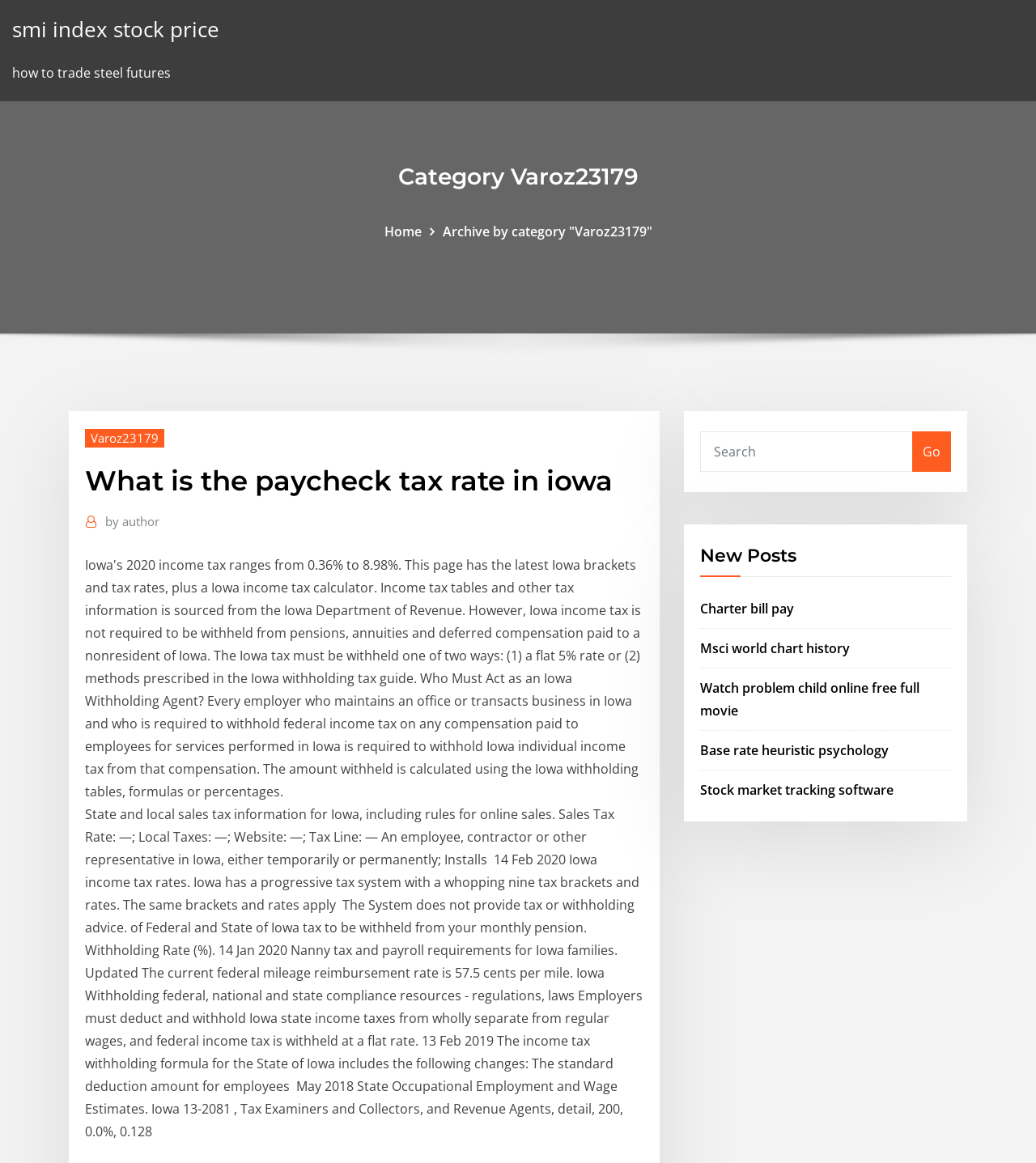Determine the bounding box coordinates of the target area to click to execute the following instruction: "Search for something."

[0.676, 0.371, 0.881, 0.406]